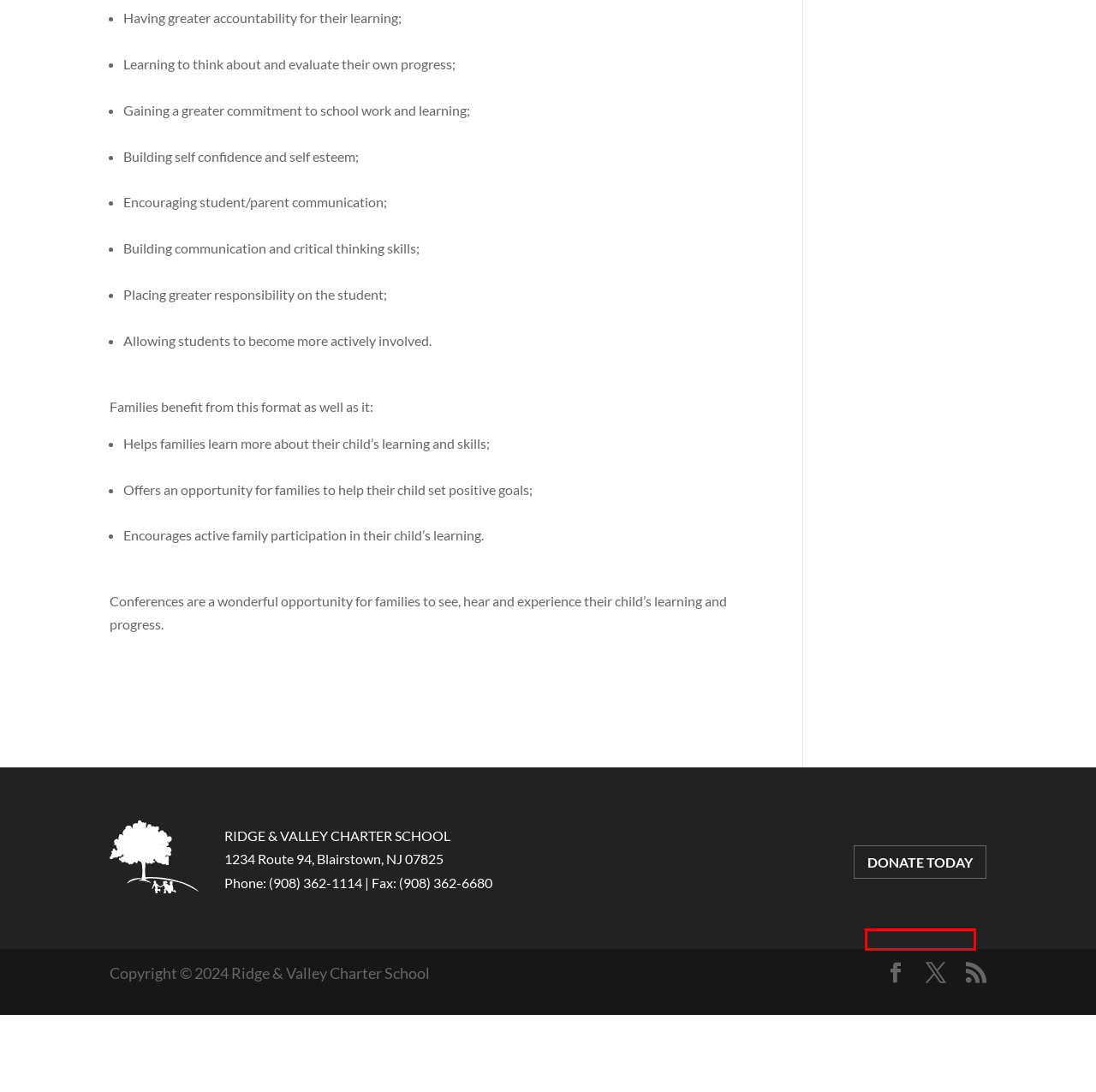Given a screenshot of a webpage with a red bounding box, please pick the webpage description that best fits the new webpage after clicking the element inside the bounding box. Here are the candidates:
A. Blog | Ridge and Valley Charter School
B. Events | Ridge and Valley Charter School
C. Assessment | Ridge and Valley Charter School
D. Integrative Learning | Ridge and Valley Charter School
E. Staff & Community | Ridge and Valley Charter School
F. Donate | Ridge and Valley Charter School
G. Ridge and Valley Charter School | Education for a Hopeful Sustainable Future
H. News | Ridge and Valley Charter School

F